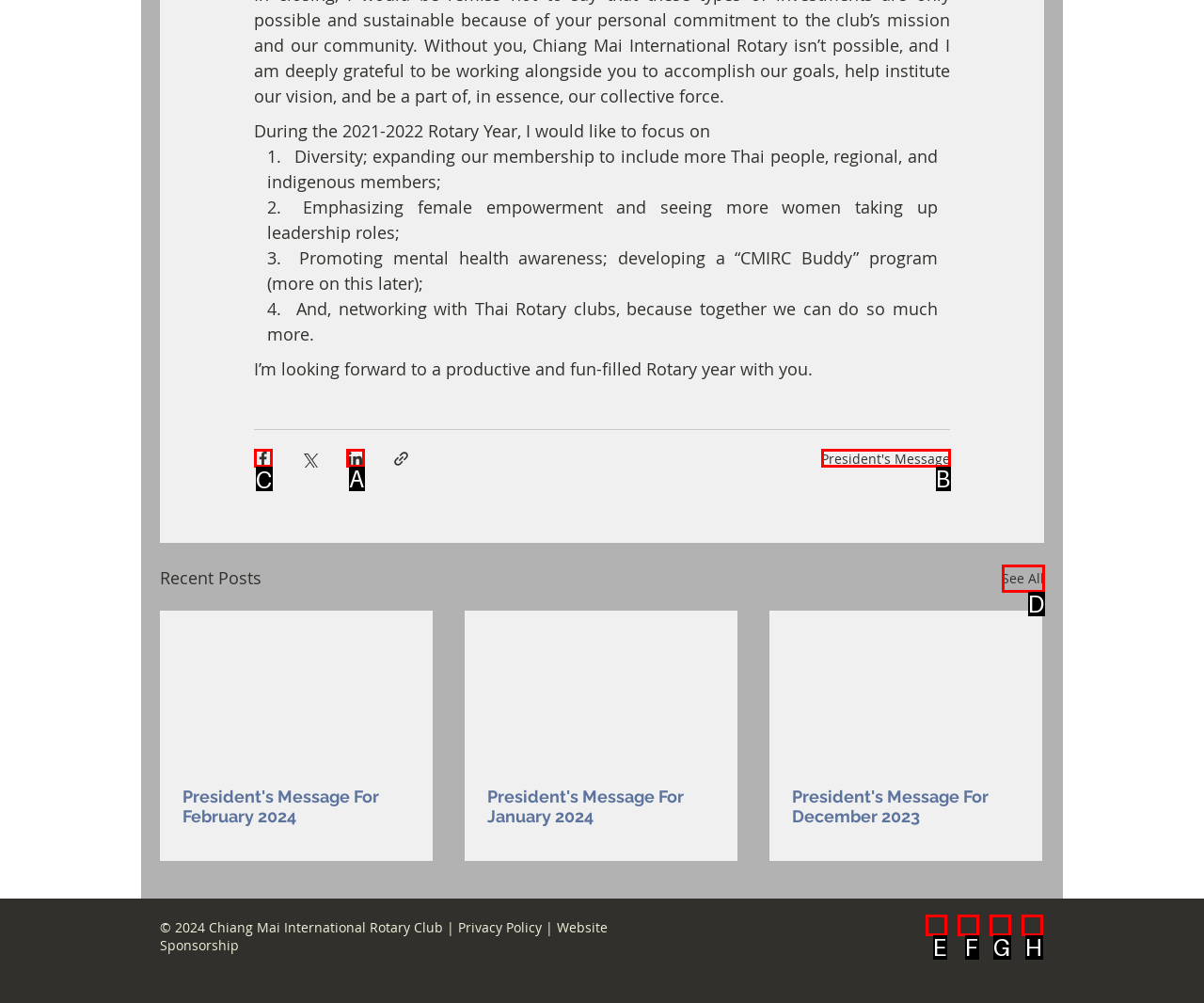Select the HTML element that should be clicked to accomplish the task: Share via Facebook Reply with the corresponding letter of the option.

C